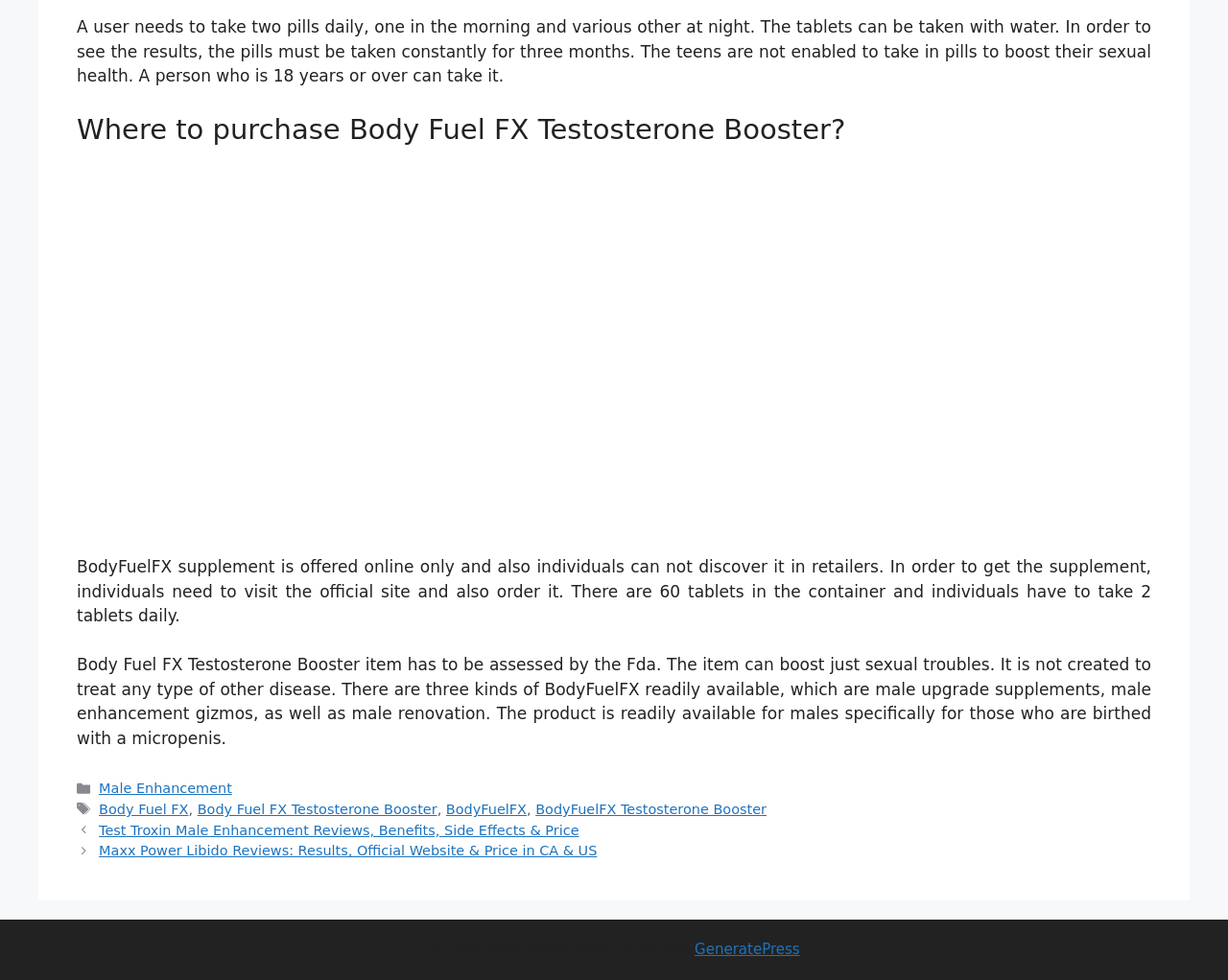Please provide a comprehensive answer to the question based on the screenshot: How many tablets are in the container?

According to the StaticText element with ID 205, there are 60 tablets in the container, and individuals have to take 2 tablets daily.